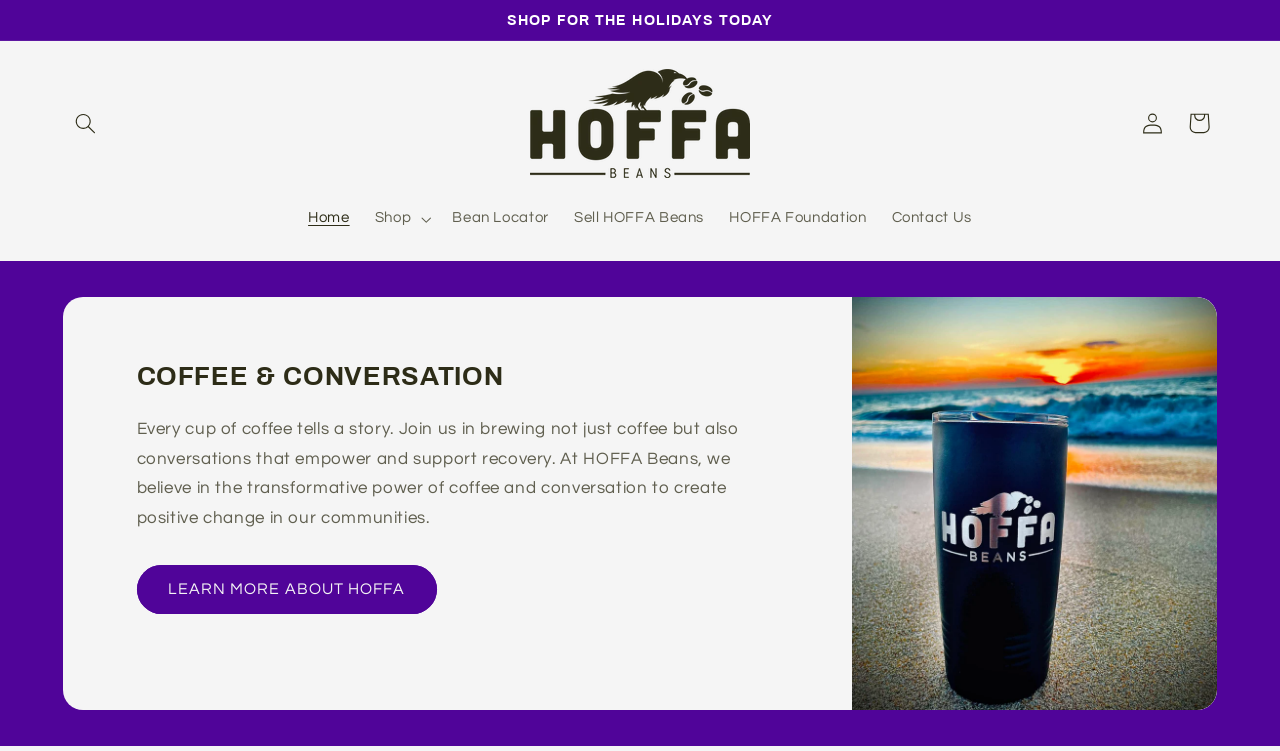Find the bounding box coordinates for the element that must be clicked to complete the instruction: "Learn more about HOFFA". The coordinates should be four float numbers between 0 and 1, indicated as [left, top, right, bottom].

[0.106, 0.752, 0.341, 0.817]